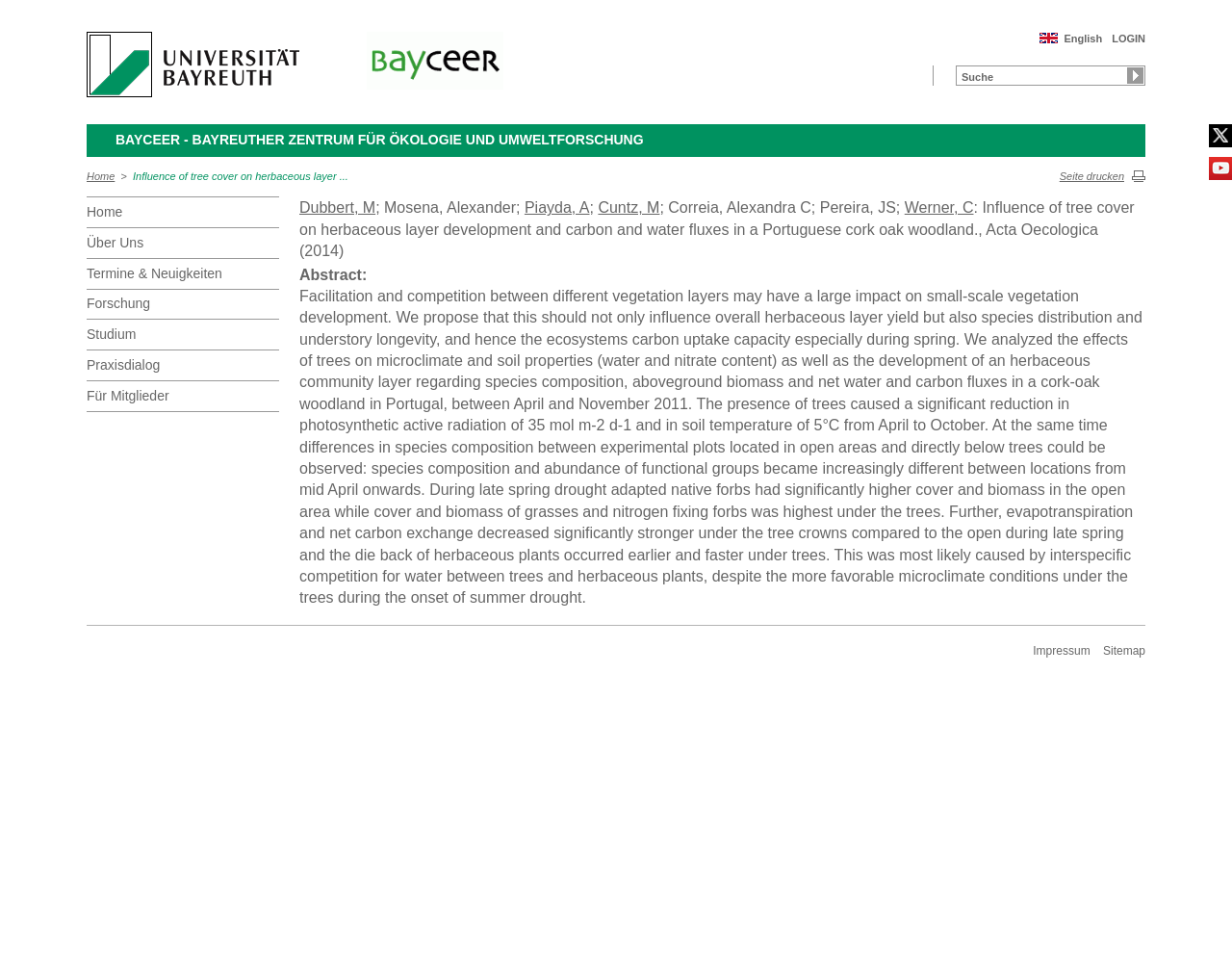Bounding box coordinates should be provided in the format (top-left x, top-left y, bottom-right x, bottom-right y) with all values between 0 and 1. Identify the bounding box for this UI element: Cuntz, M

[0.485, 0.208, 0.535, 0.225]